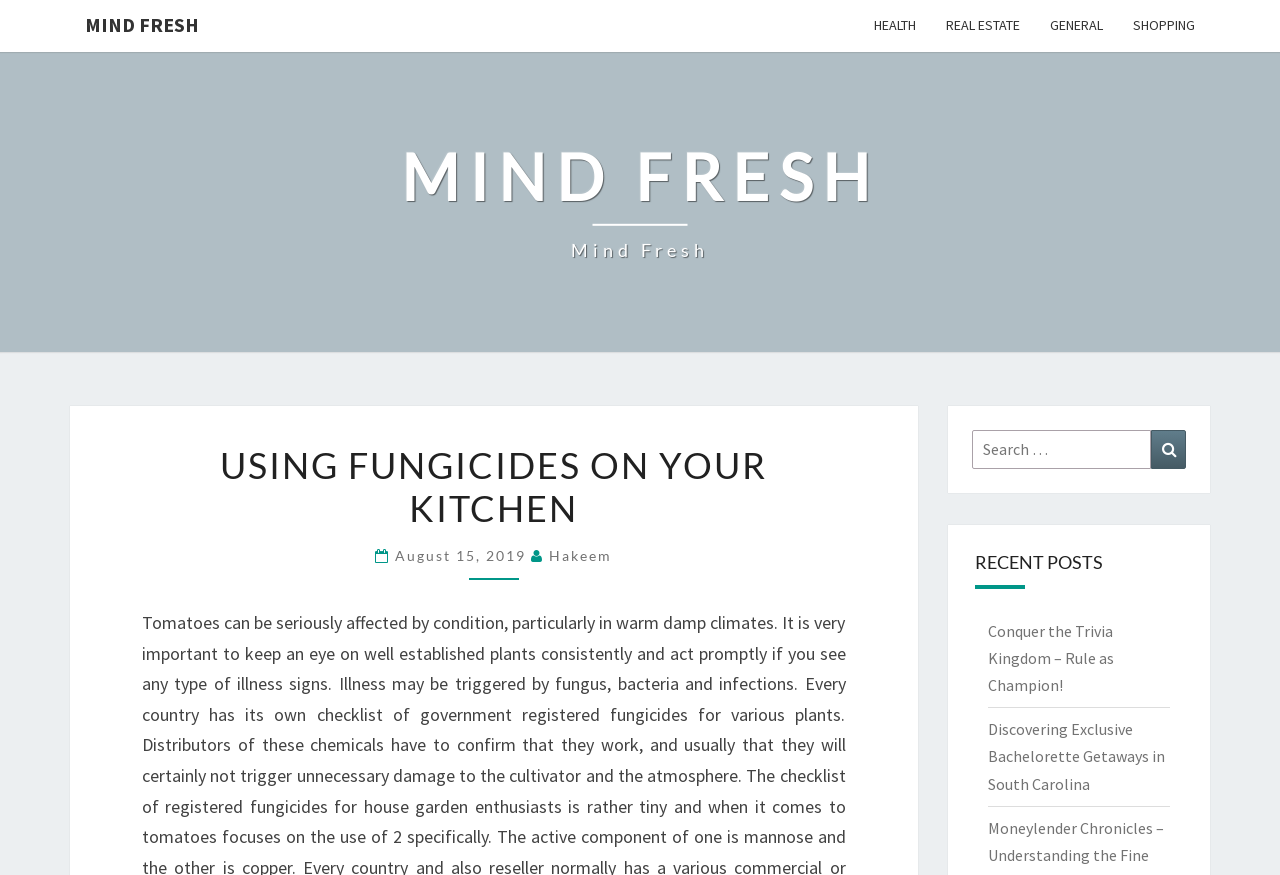What type of content is listed under 'RECENT POSTS'?
Answer the question in a detailed and comprehensive manner.

The section 'RECENT POSTS' lists several links, including 'Conquer the Trivia Kingdom – Rule as Champion!' and 'Discovering Exclusive Bachelorette Getaways in South Carolina'. This suggests that the section is listing links to recent articles or blog posts on the website.